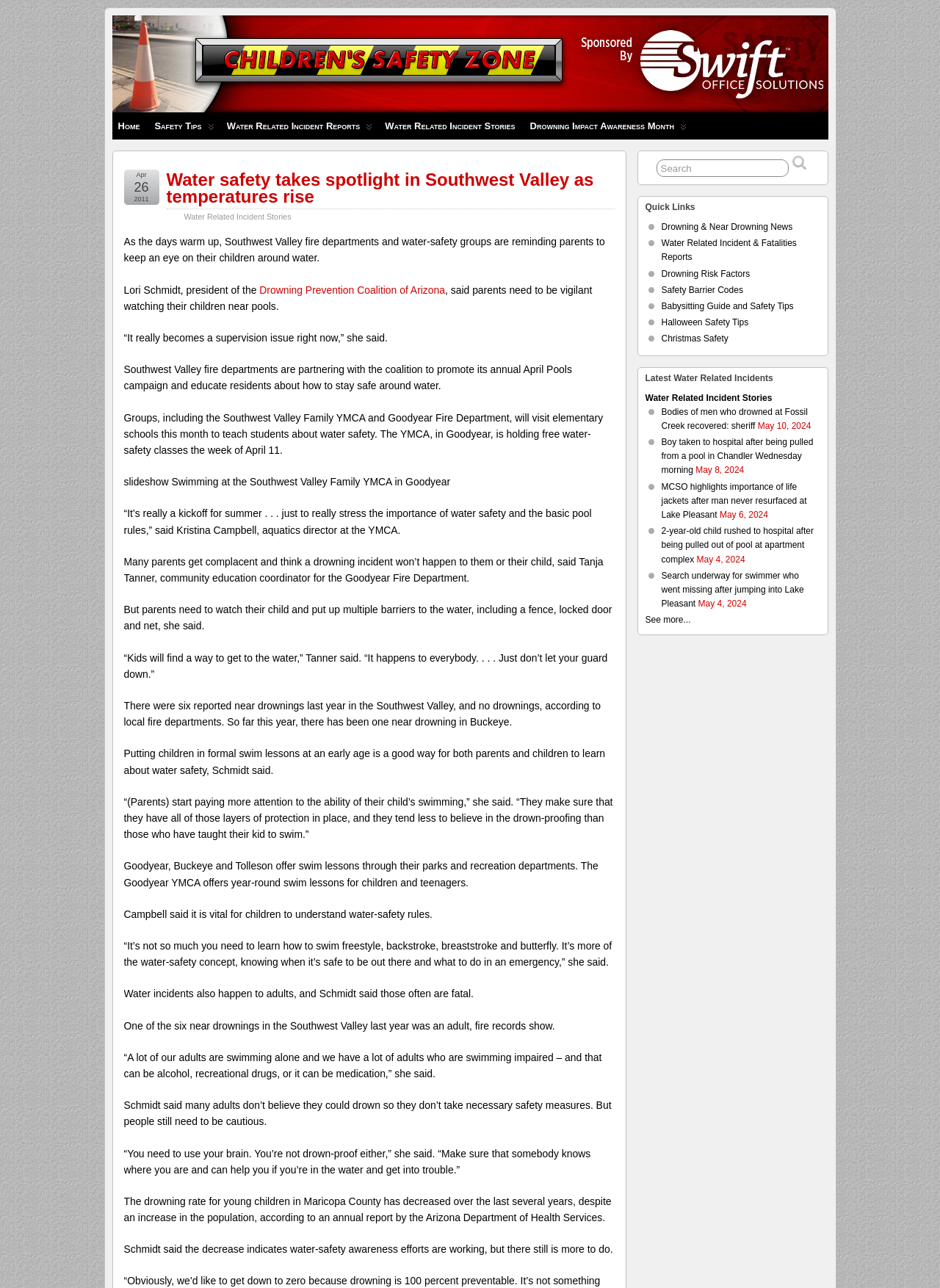Based on the image, provide a detailed response to the question:
What is the topic of the article?

The topic of the article can be determined by reading the heading 'Water safety takes spotlight in Southwest Valley as temperatures rise' and the content of the article, which discusses water safety awareness and incidents in the Southwest Valley.